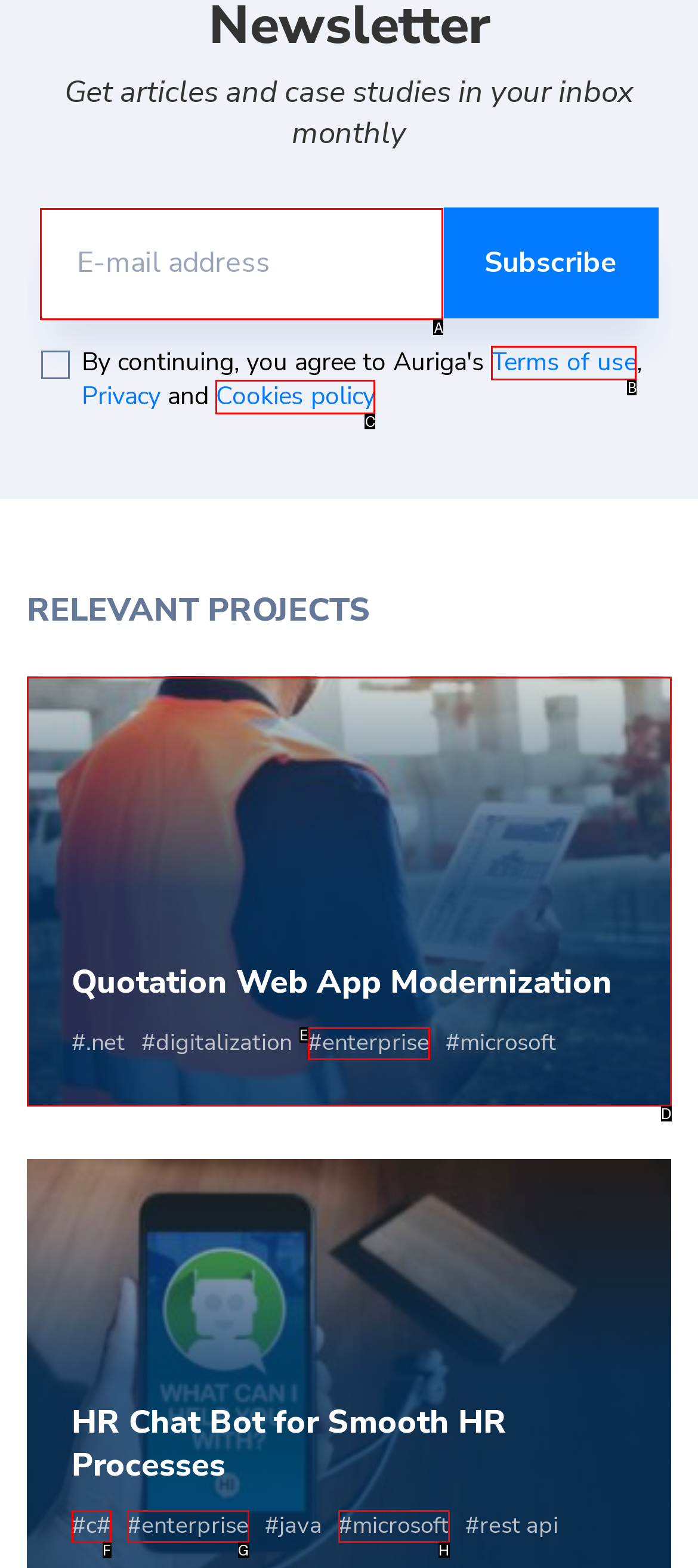Indicate the HTML element that should be clicked to perform the task: Enter email address Reply with the letter corresponding to the chosen option.

A